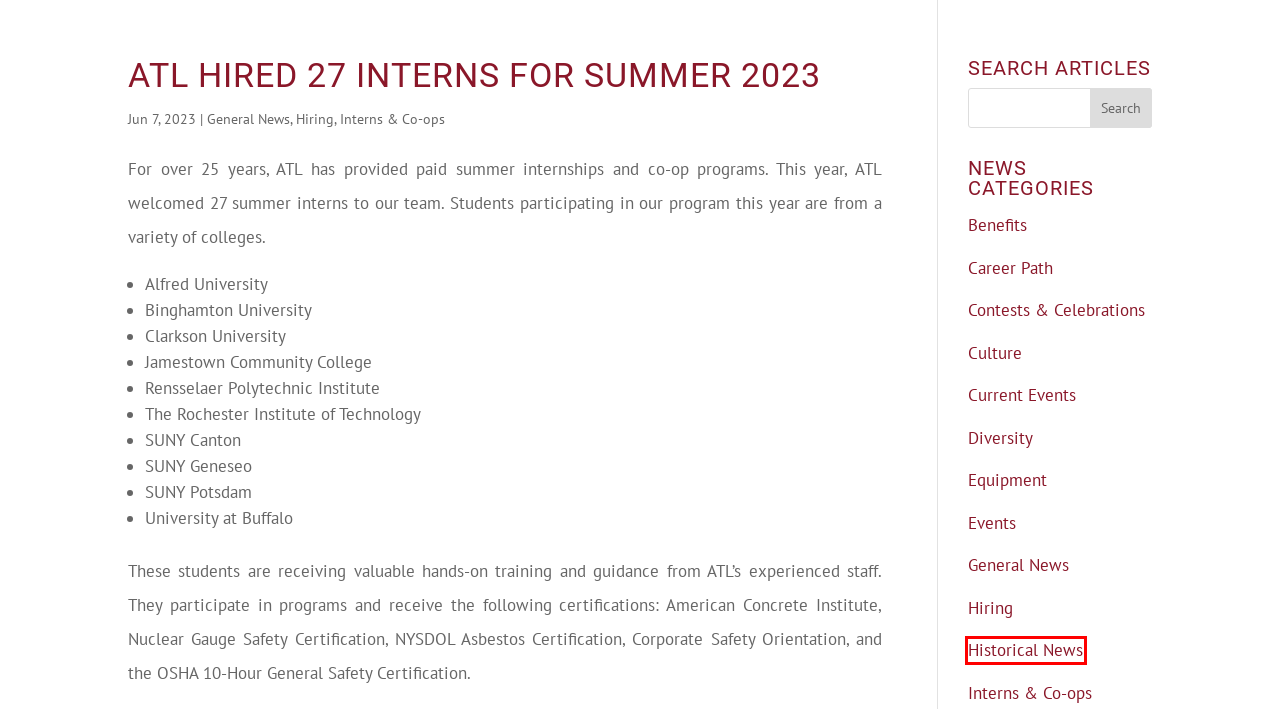You have a screenshot showing a webpage with a red bounding box highlighting an element. Choose the webpage description that best fits the new webpage after clicking the highlighted element. The descriptions are:
A. Historical News Archives - Atlantic Testing Laboratories
B. Diversity Archives - Atlantic Testing Laboratories
C. Current Events Archives - Atlantic Testing Laboratories
D. Events Archives - Atlantic Testing Laboratories
E. Culture Archives - Atlantic Testing Laboratories
F. Contests & Celebrations Archives - Atlantic Testing Laboratories
G. Interns & Co-ops Archives - Atlantic Testing Laboratories
H. Hiring Archives - Atlantic Testing Laboratories

A